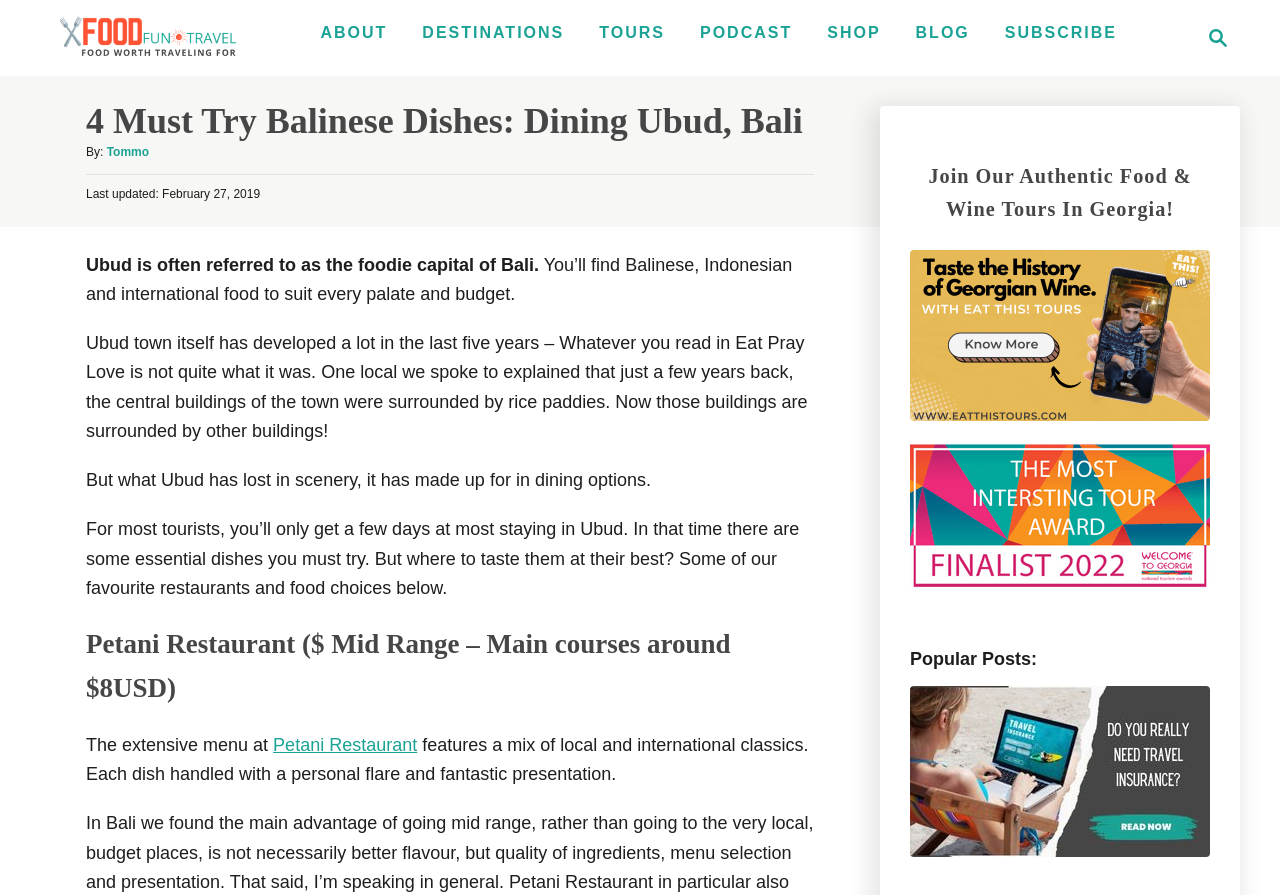Using floating point numbers between 0 and 1, provide the bounding box coordinates in the format (top-left x, top-left y, bottom-right x, bottom-right y). Locate the UI element described here: Search Magnifying Glass

[0.927, 0.011, 0.969, 0.074]